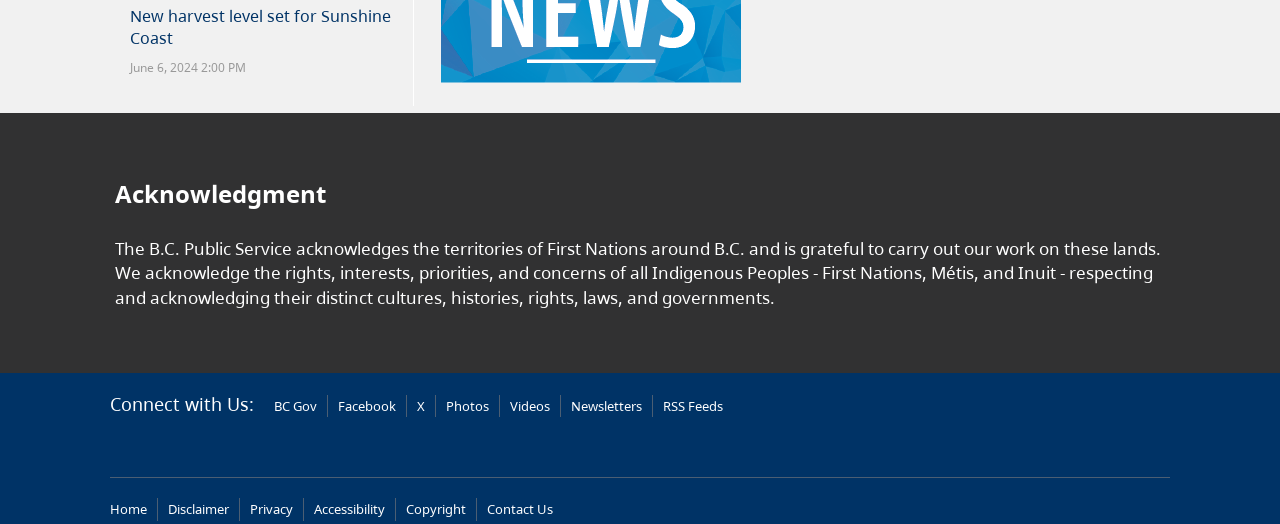Please identify the coordinates of the bounding box for the clickable region that will accomplish this instruction: "Go to Home page".

[0.086, 0.955, 0.115, 0.99]